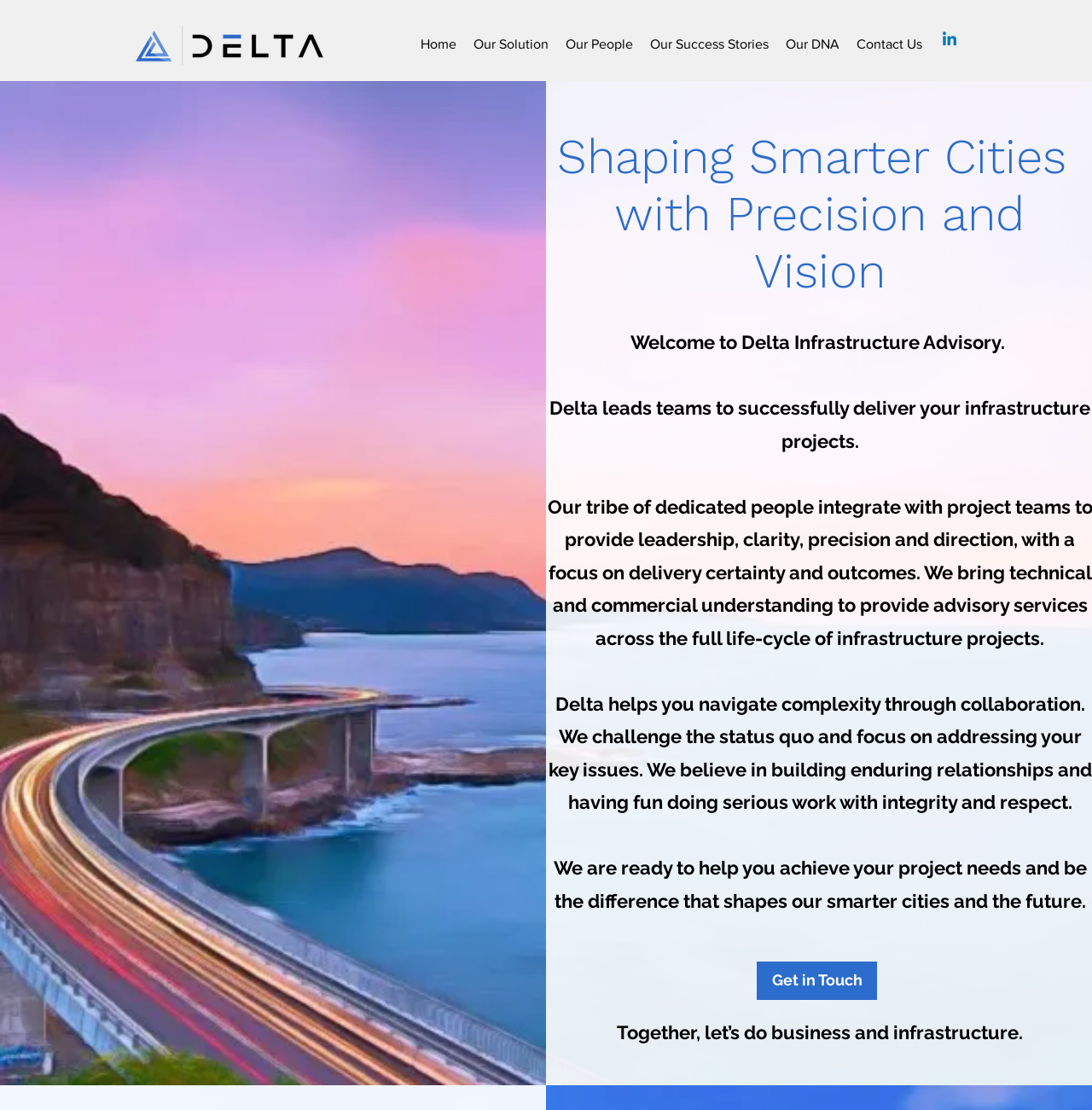Respond to the following question using a concise word or phrase: 
What is the call to action at the bottom of the page?

Get in Touch